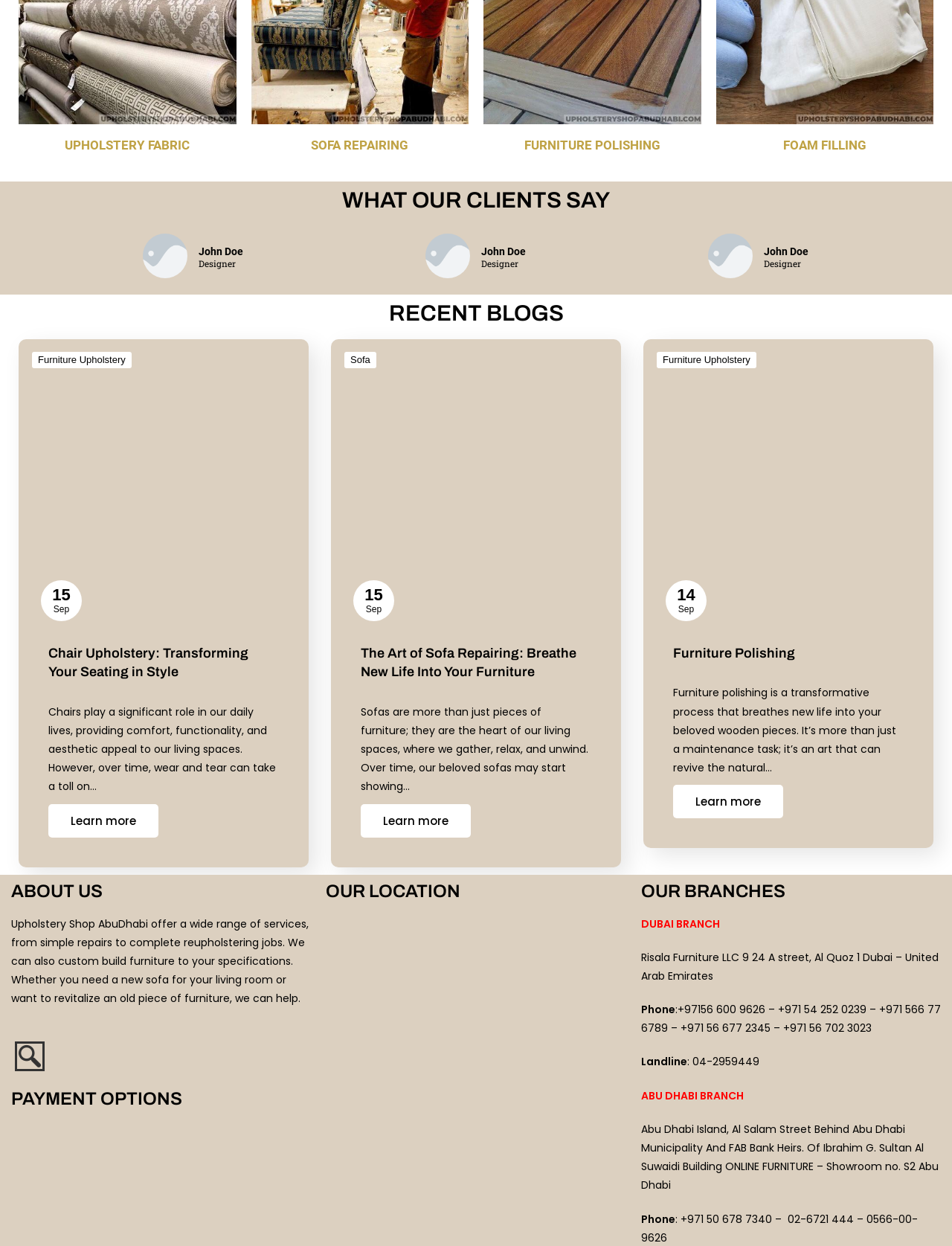Identify the bounding box coordinates for the region to click in order to carry out this instruction: "Click on UPHOLSTERY FABRIC". Provide the coordinates using four float numbers between 0 and 1, formatted as [left, top, right, bottom].

[0.068, 0.111, 0.199, 0.123]